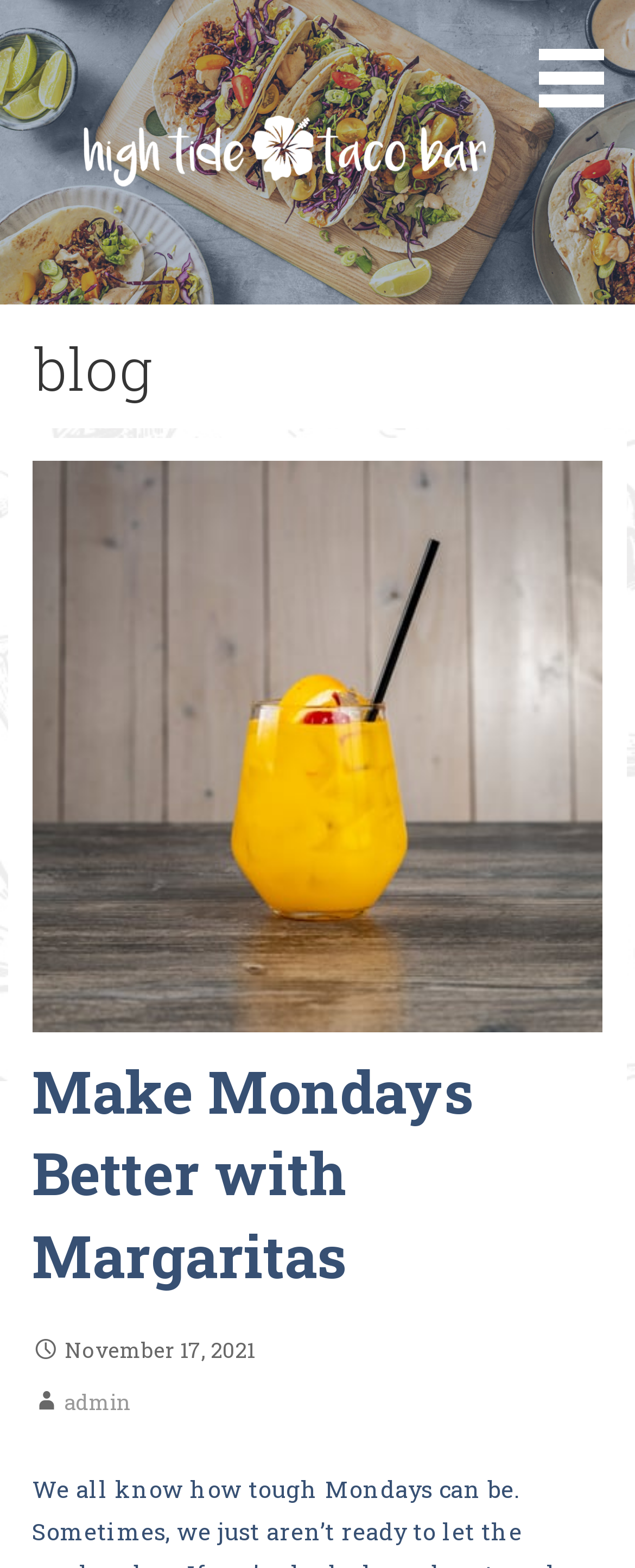Answer this question in one word or a short phrase: Who is the author of the blog post?

admin